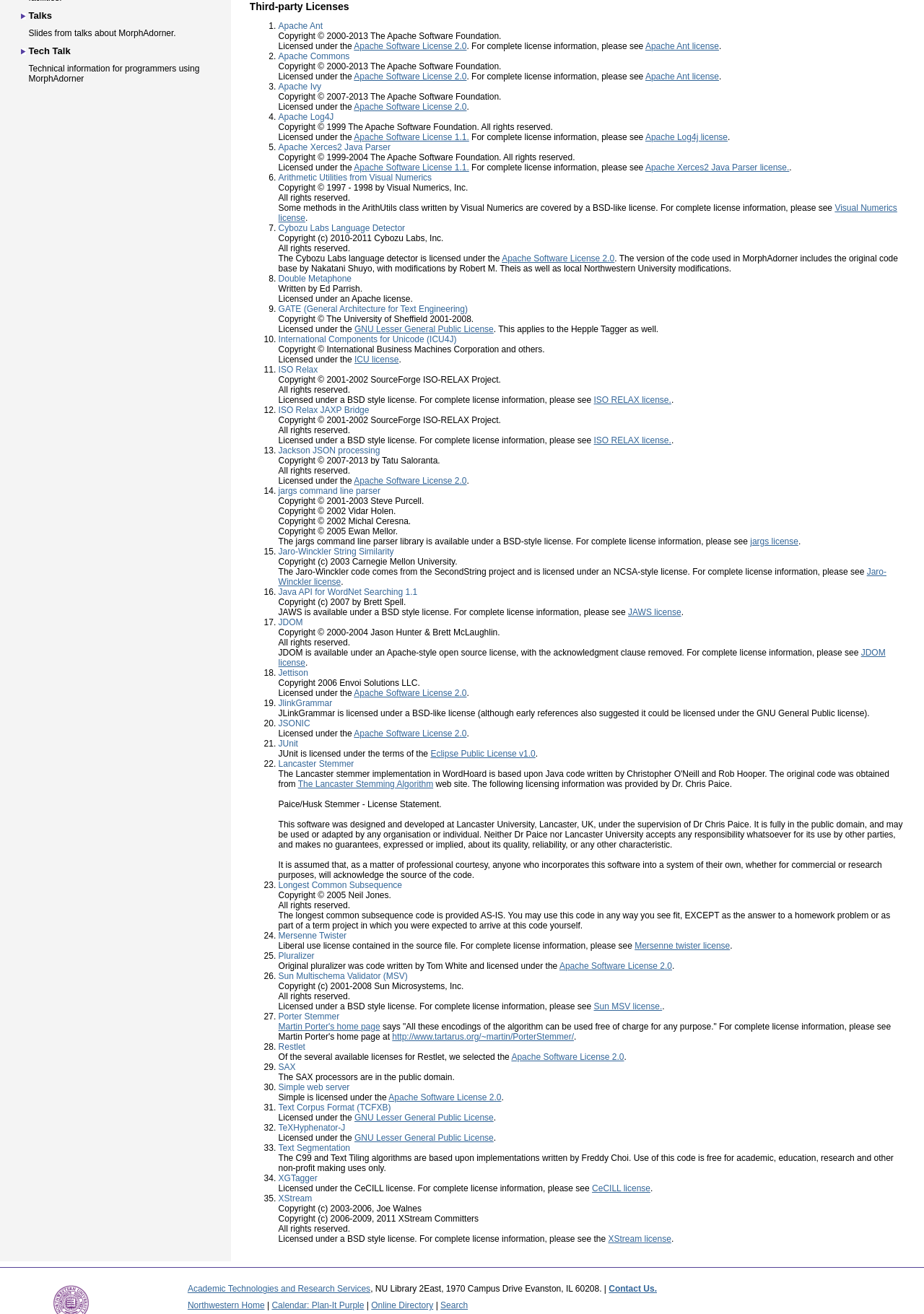Extract the bounding box coordinates of the UI element described by: "Mersenne twister license". The coordinates should include four float numbers ranging from 0 to 1, e.g., [left, top, right, bottom].

[0.687, 0.716, 0.79, 0.724]